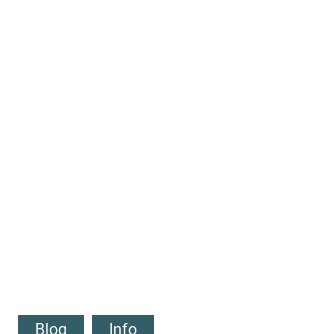Provide an in-depth description of the image.

The image titled "Why is the Southern District of New York So Powerful?" features prominently within an article discussing the significant influence and notorious reputation of this federal district. Positioned within a textual layout that includes links for additional blog content and information related to the topic, this image serves as a visual anchor for readers seeking to understand the complexities surrounding the judicial power exerted in this region. Accompanied by a heading that invites reader engagement, the overall presentation is designed to facilitate exploration of the intricate legal landscape and its implications.